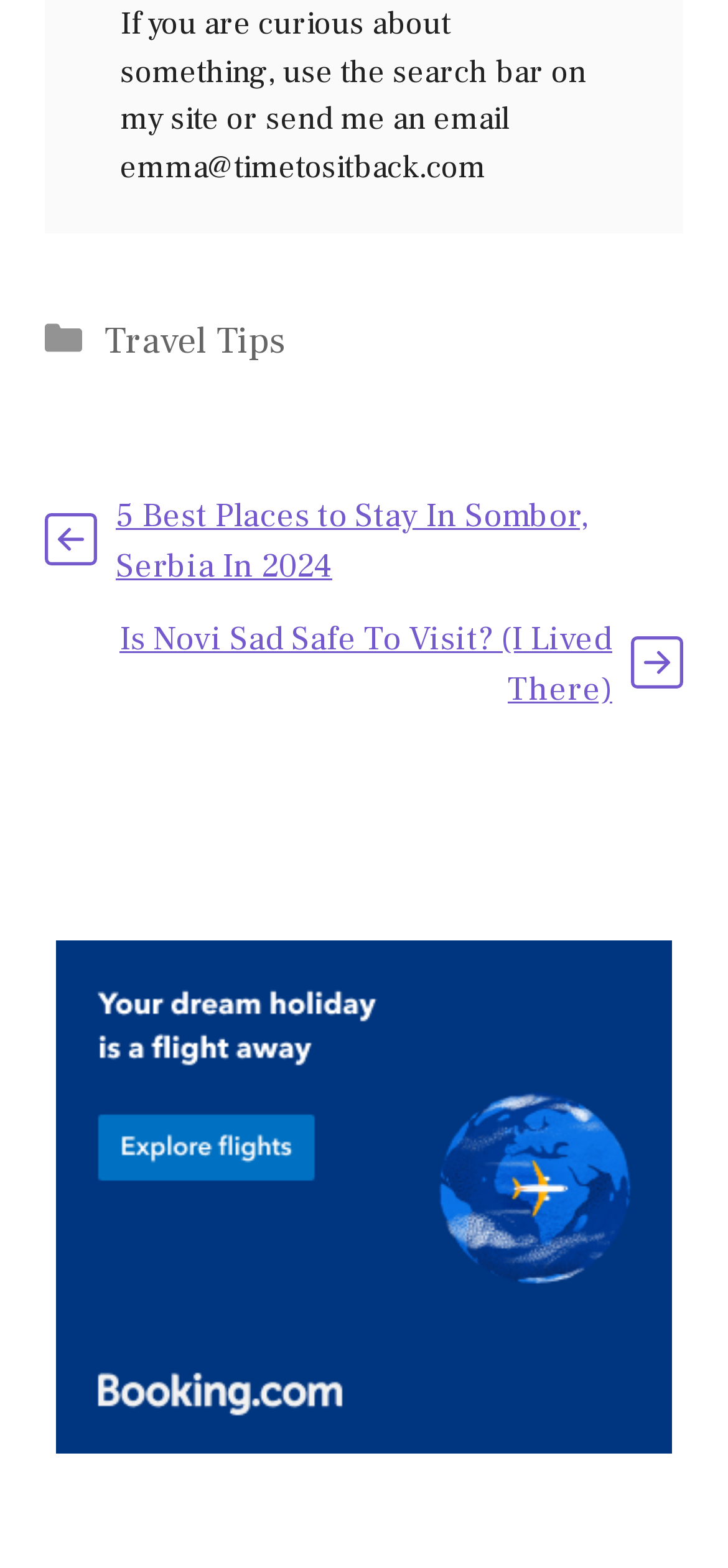Using the image as a reference, answer the following question in as much detail as possible:
Is there a search bar at the bottom of the page?

I found an image with the text 'Booking.com Search FlightsImage' at the bottom of the page, which suggests that it is a search bar.